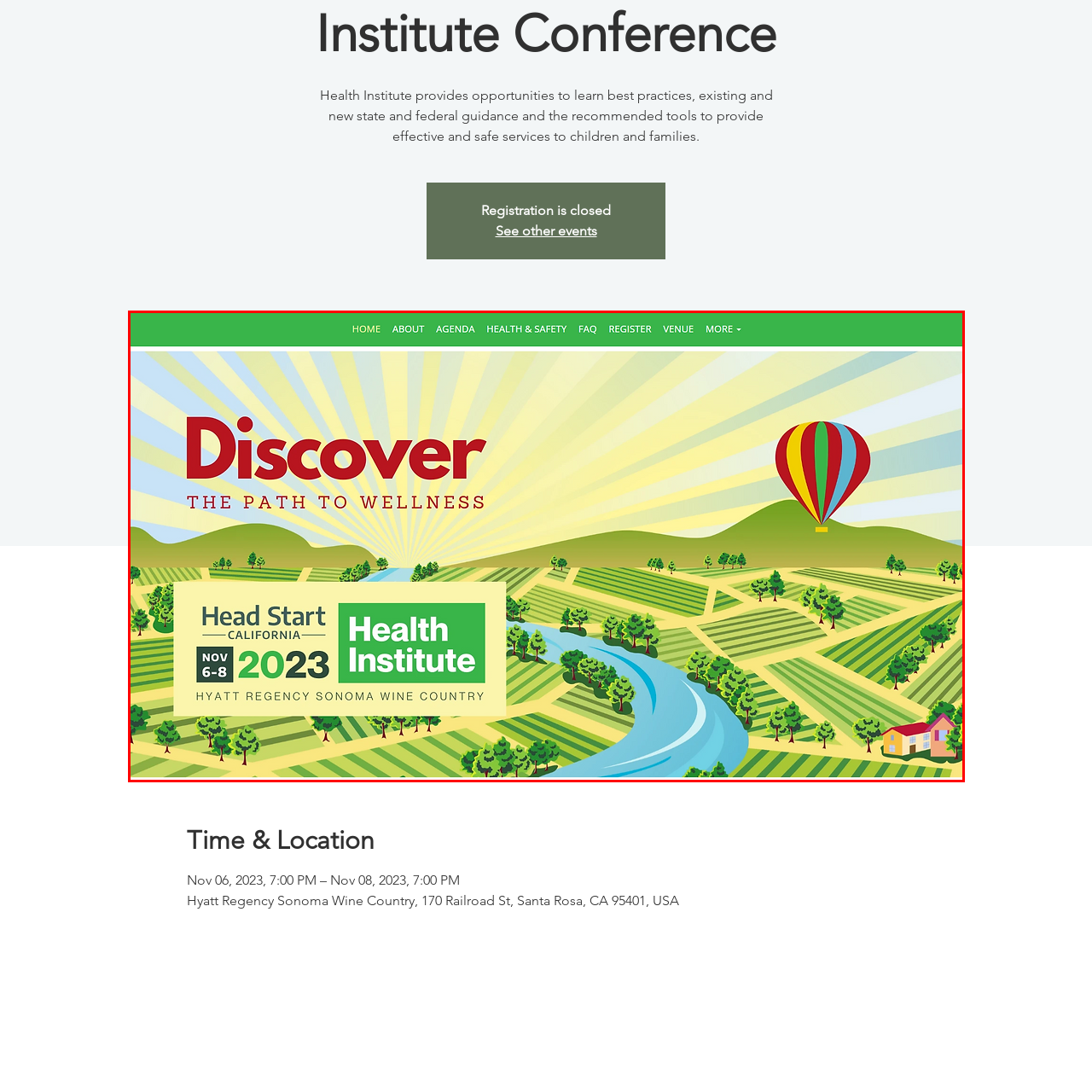What is the theme of the graphic?
Inspect the image surrounded by the red bounding box and answer the question using a single word or a short phrase.

Wellness and growth